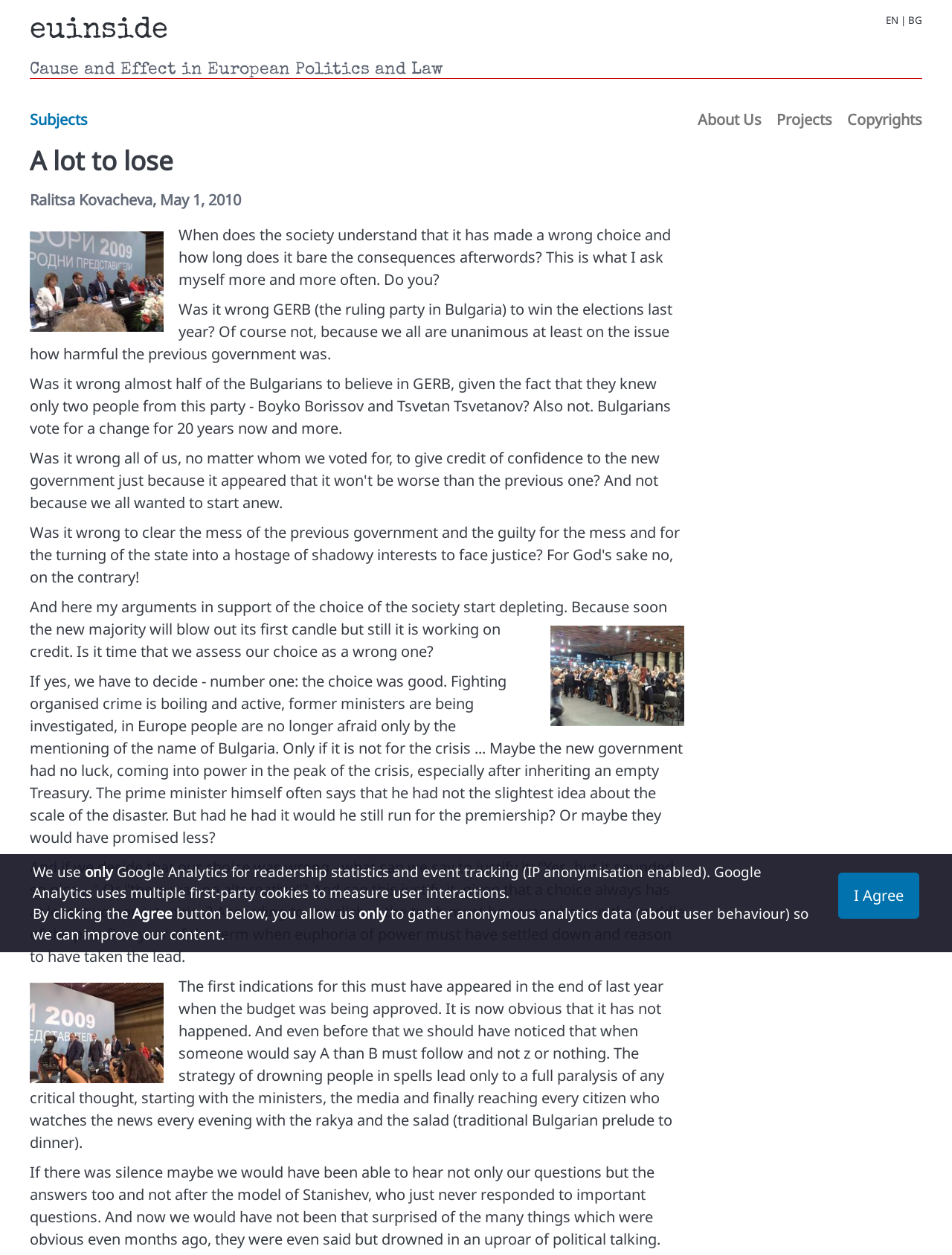Bounding box coordinates must be specified in the format (top-left x, top-left y, bottom-right x, bottom-right y). All values should be floating point numbers between 0 and 1. What are the bounding box coordinates of the UI element described as: Projects

[0.808, 0.081, 0.882, 0.11]